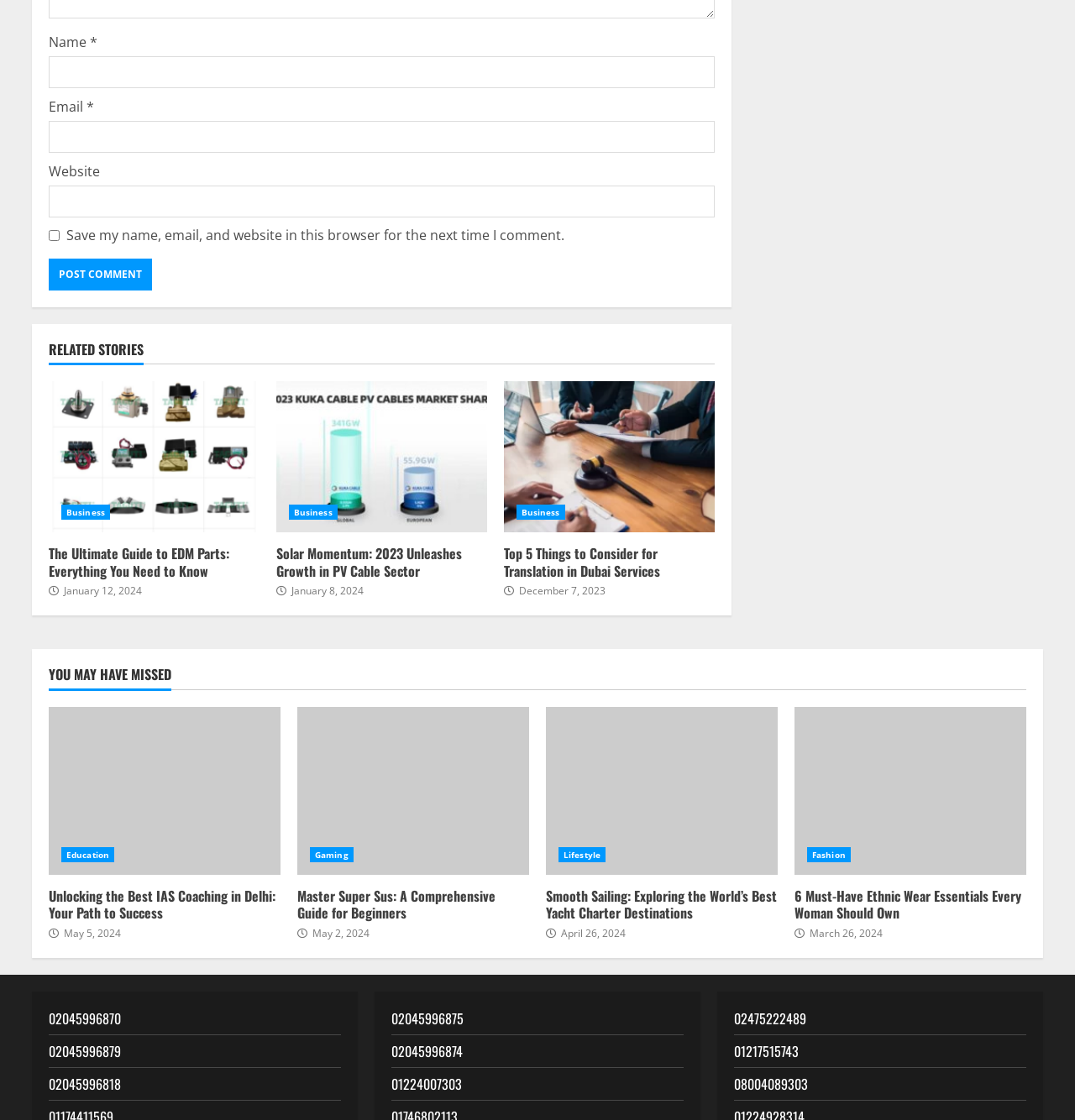Kindly provide the bounding box coordinates of the section you need to click on to fulfill the given instruction: "Visit the 'Business' category".

[0.057, 0.45, 0.102, 0.464]